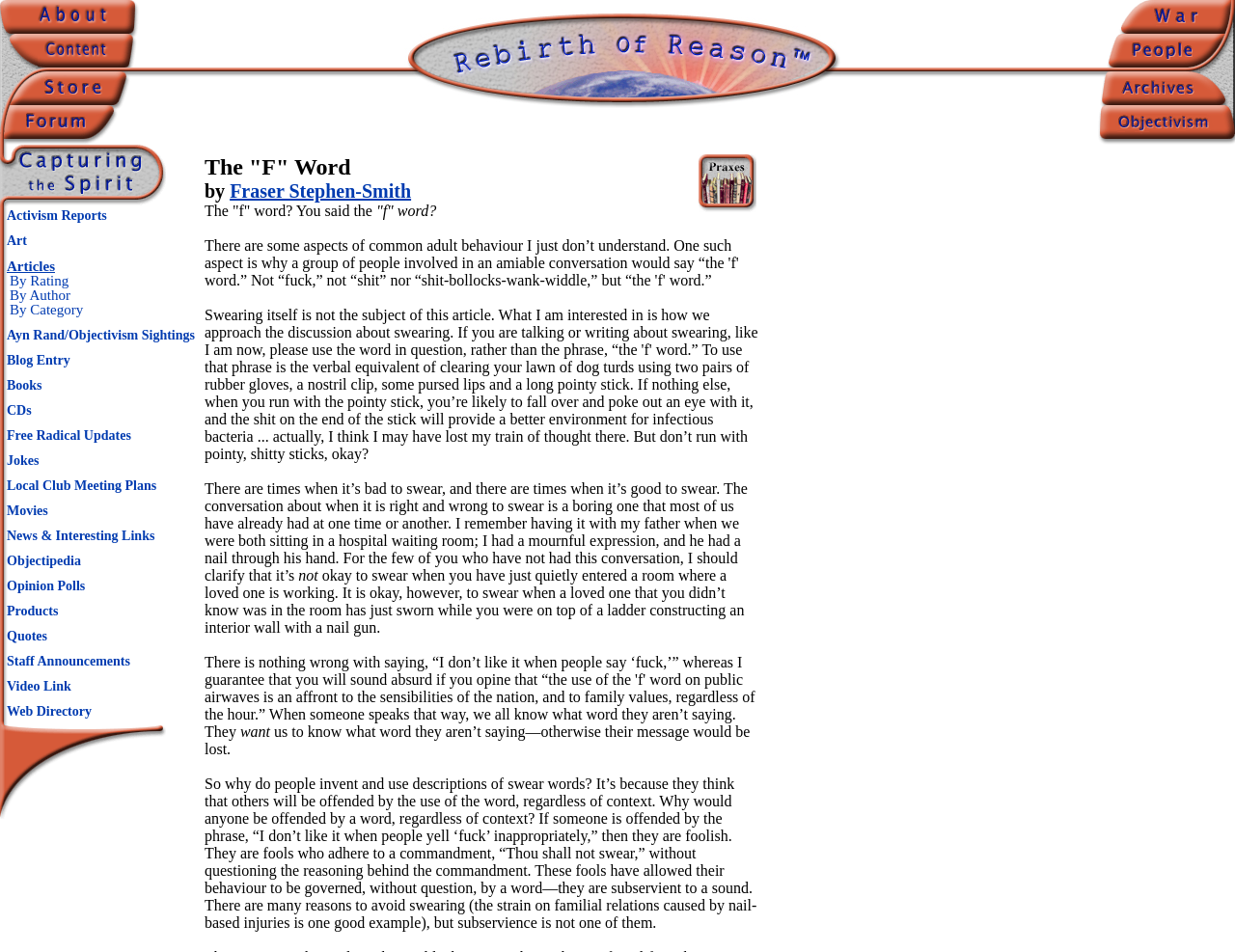Determine the bounding box coordinates for the area that needs to be clicked to fulfill this task: "Explore War". The coordinates must be given as four float numbers between 0 and 1, i.e., [left, top, right, bottom].

[0.889, 0.0, 0.928, 0.035]